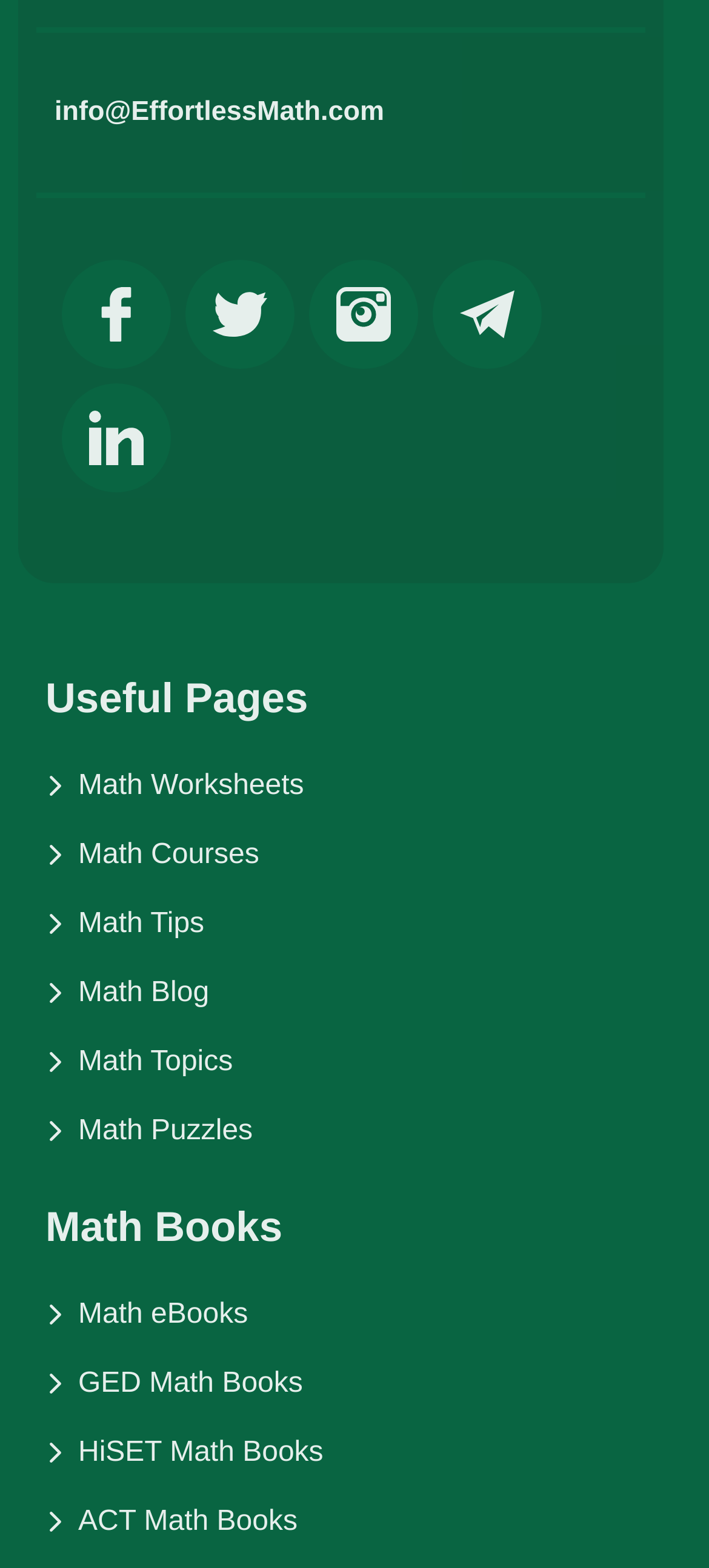Identify the bounding box coordinates of the part that should be clicked to carry out this instruction: "Learn more about ACT Math Books".

[0.064, 0.96, 0.936, 0.981]